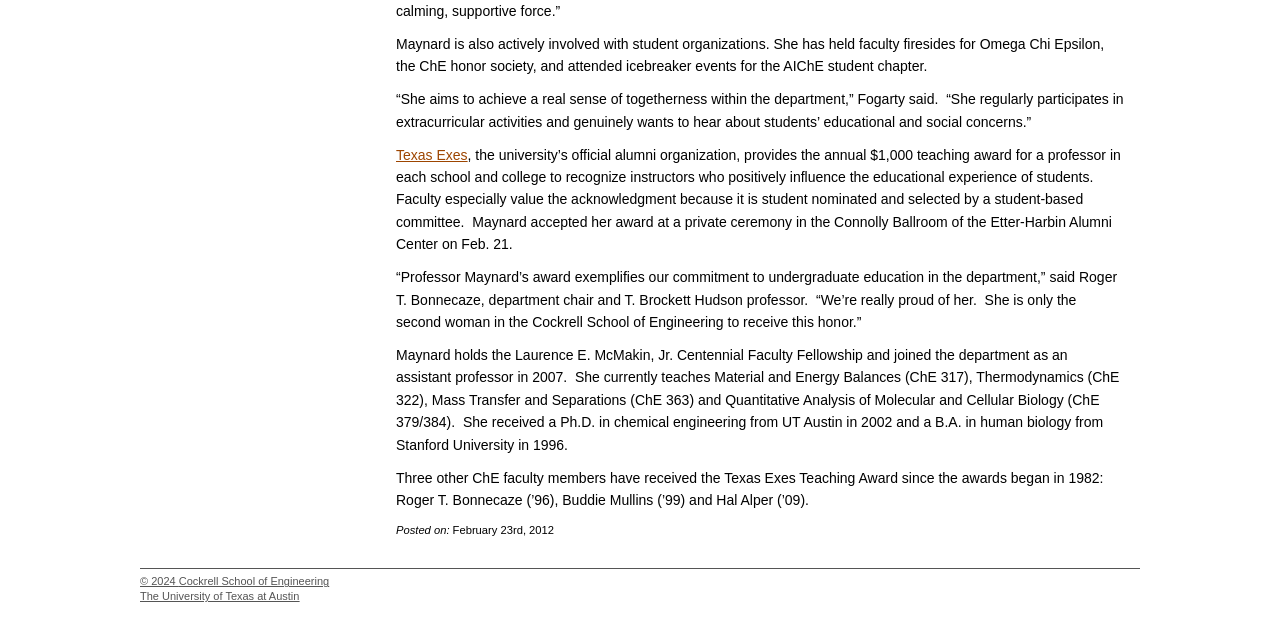Determine the bounding box for the described UI element: "Cockrell School of Engineering".

[0.14, 0.899, 0.257, 0.918]